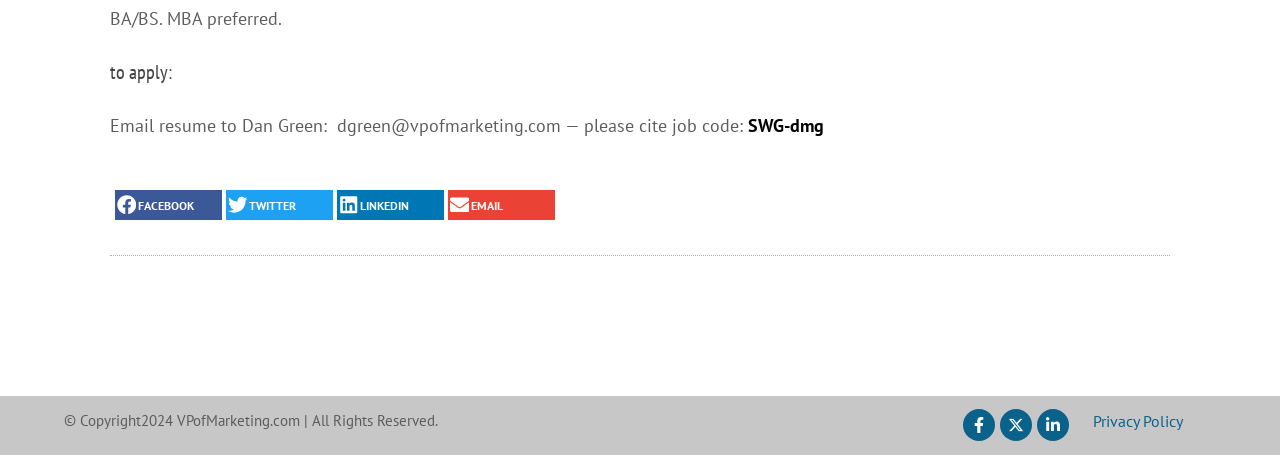Identify the bounding box coordinates of the clickable region necessary to fulfill the following instruction: "Visit Privacy Policy". The bounding box coordinates should be four float numbers between 0 and 1, i.e., [left, top, right, bottom].

[0.854, 0.903, 0.925, 0.947]